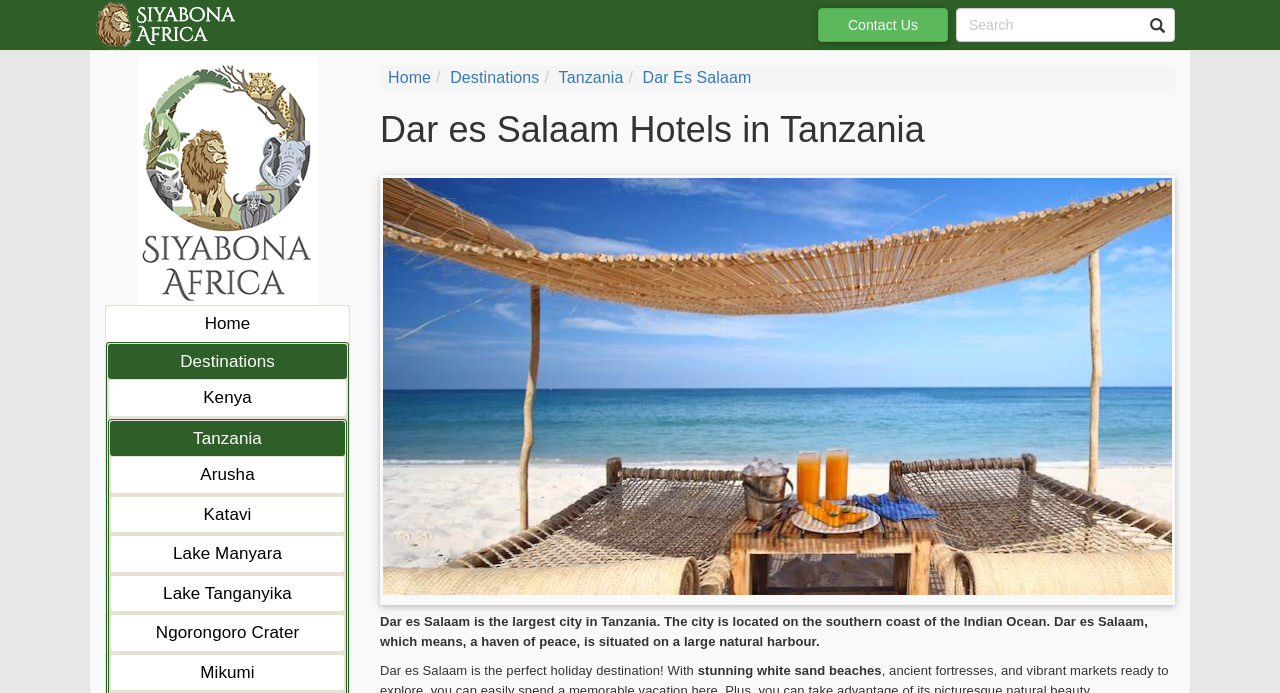Please find the bounding box coordinates of the element that must be clicked to perform the given instruction: "explore Dar Es Salaam". The coordinates should be four float numbers from 0 to 1, i.e., [left, top, right, bottom].

[0.502, 0.1, 0.587, 0.124]